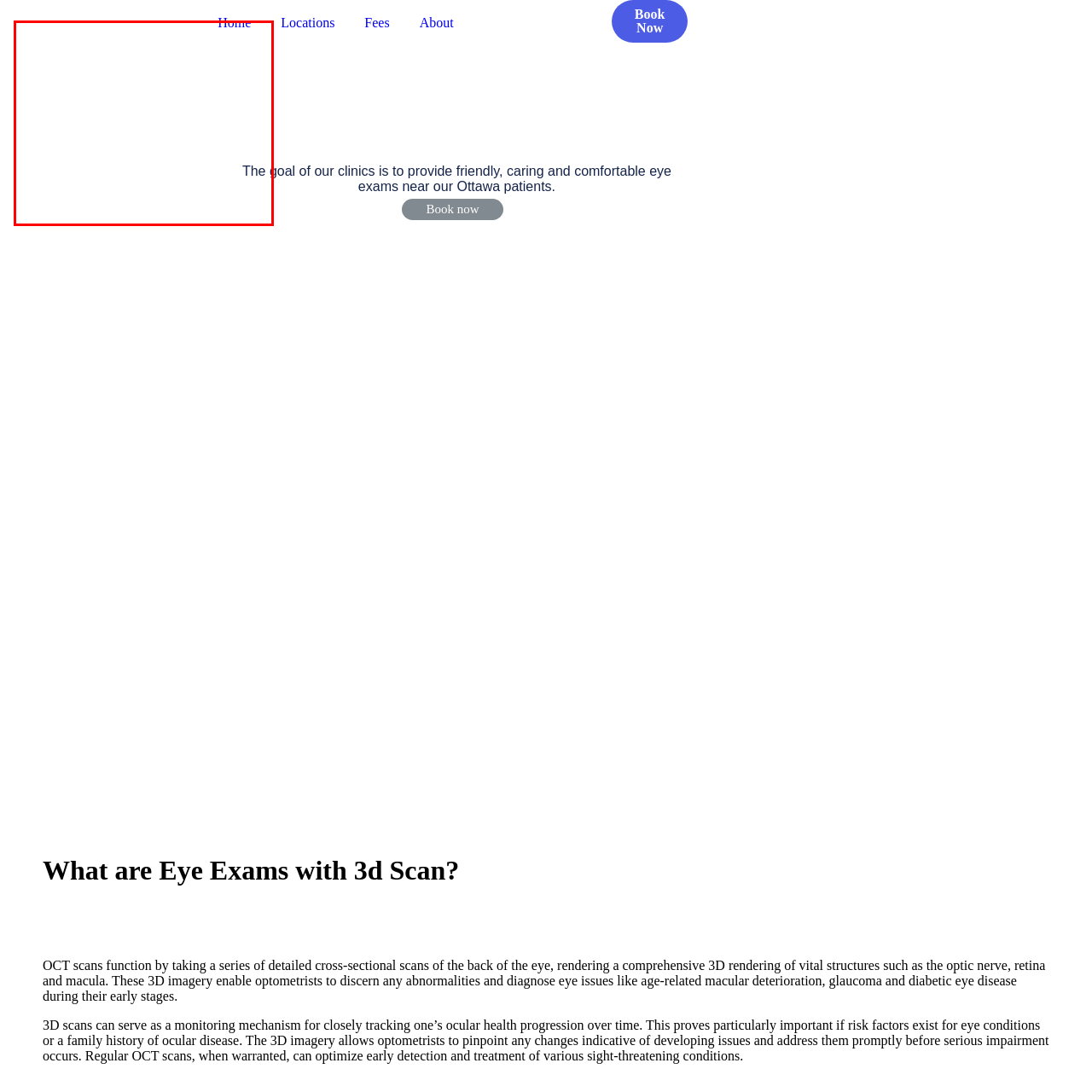Focus on the section within the red boundary and provide a detailed description.

The image features the logo of "cbye.ca," a website dedicated to eye care services. Positioned prominently at the top of the webpage, the logo serves as a visual identifier for the clinic, suggesting a focus on eye exams and related services. This logo likely conveys a sense of professionalism and care, aligning with the clinic's goal of providing friendly, comfortable eye exams to patients in the Ottawa area. The site emphasizes accessibility and patient comfort, essential traits in the realm of healthcare services.